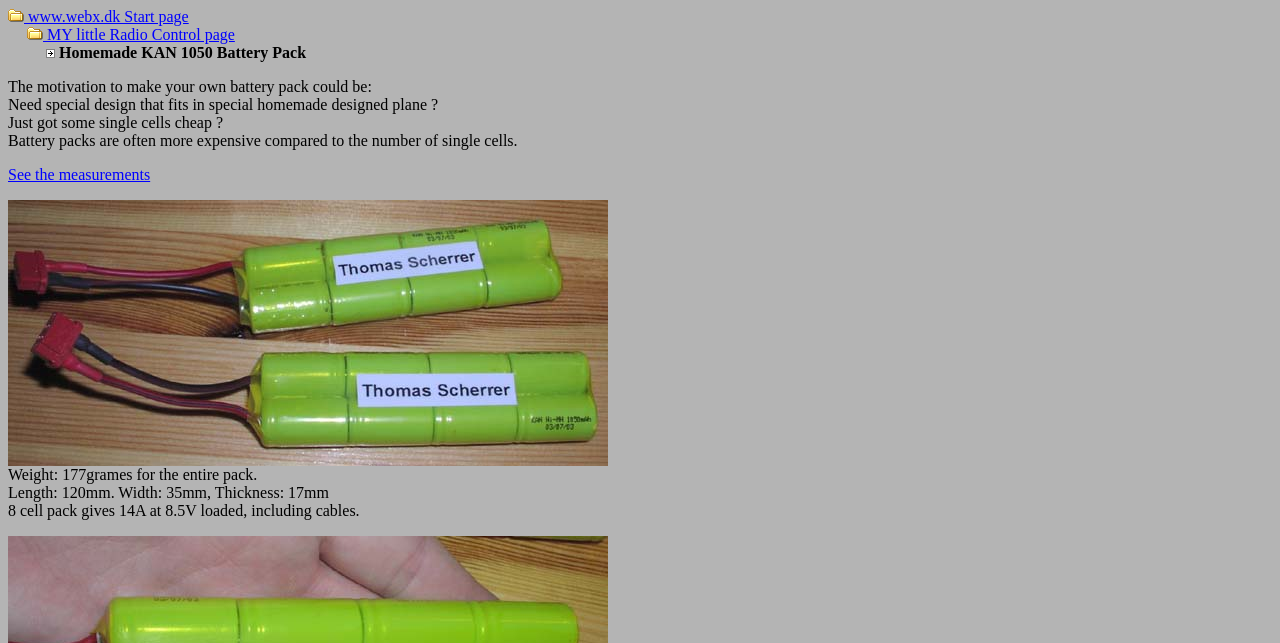Provide a one-word or brief phrase answer to the question:
What is the weight of the entire battery pack?

177 grams